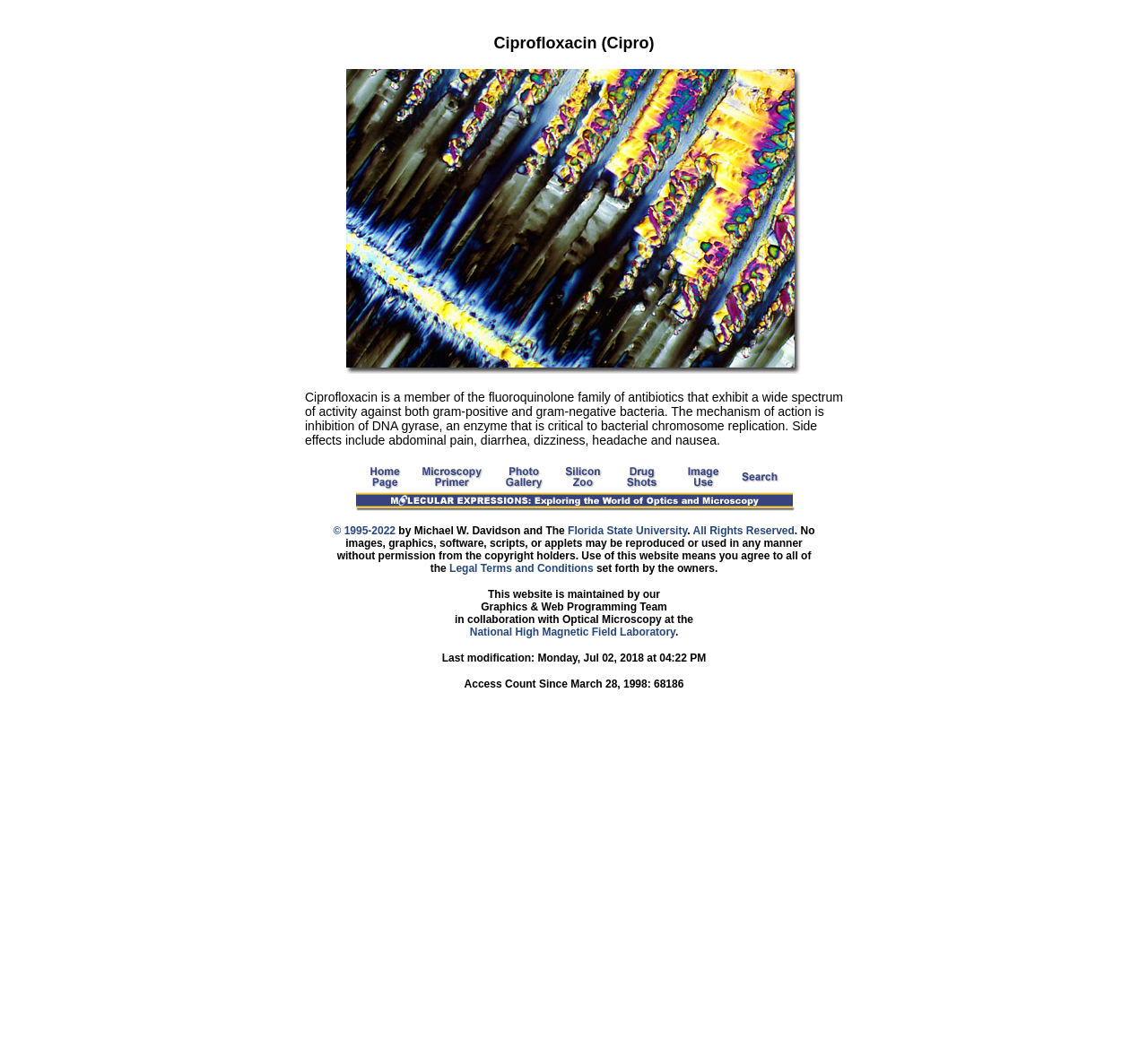Answer this question in one word or a short phrase: Who is the copyright holder of the website?

Michael W. Davidson and The Florida State University